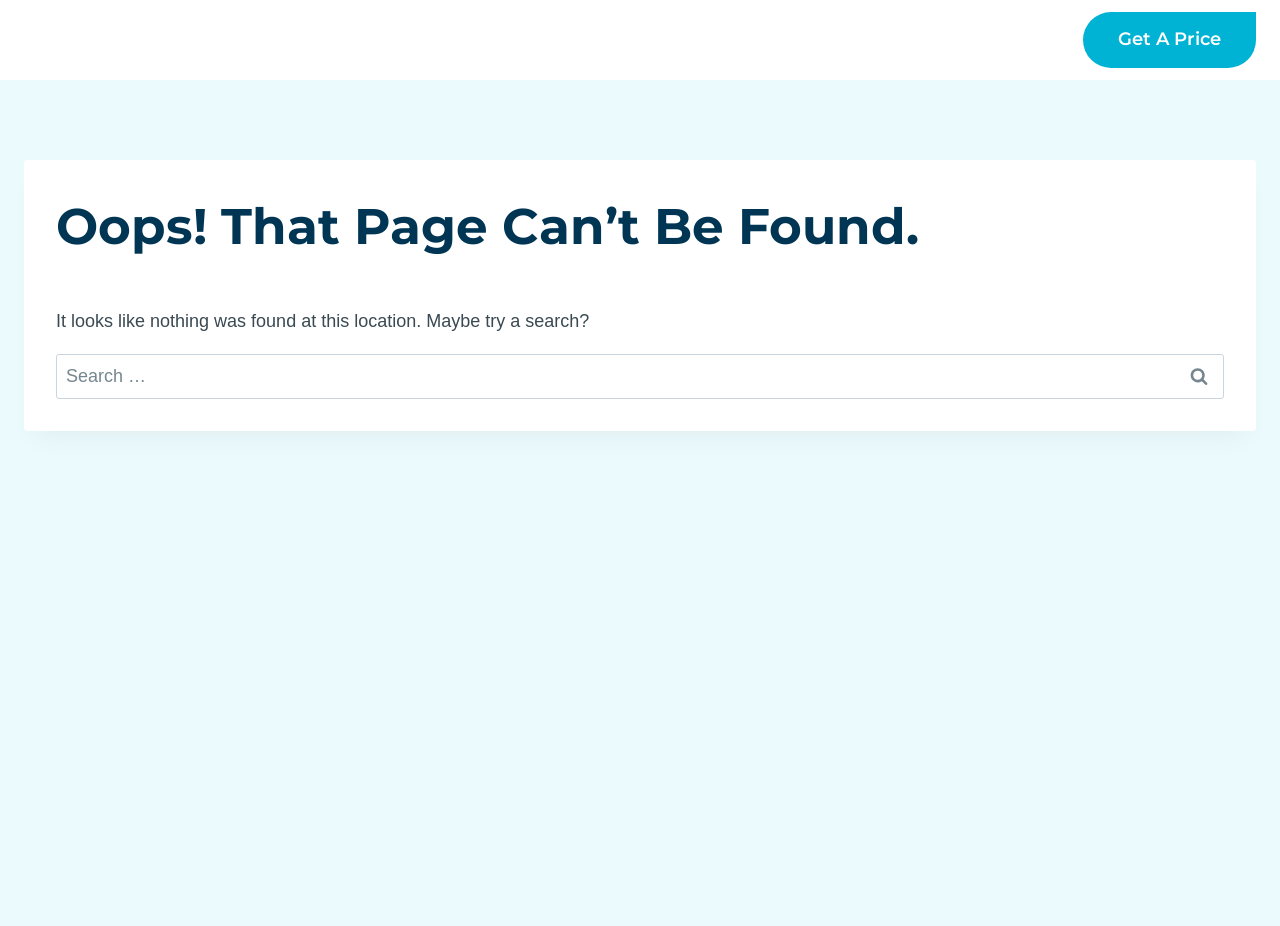Please determine and provide the text content of the webpage's heading.

Oops! That Page Can’t Be Found.